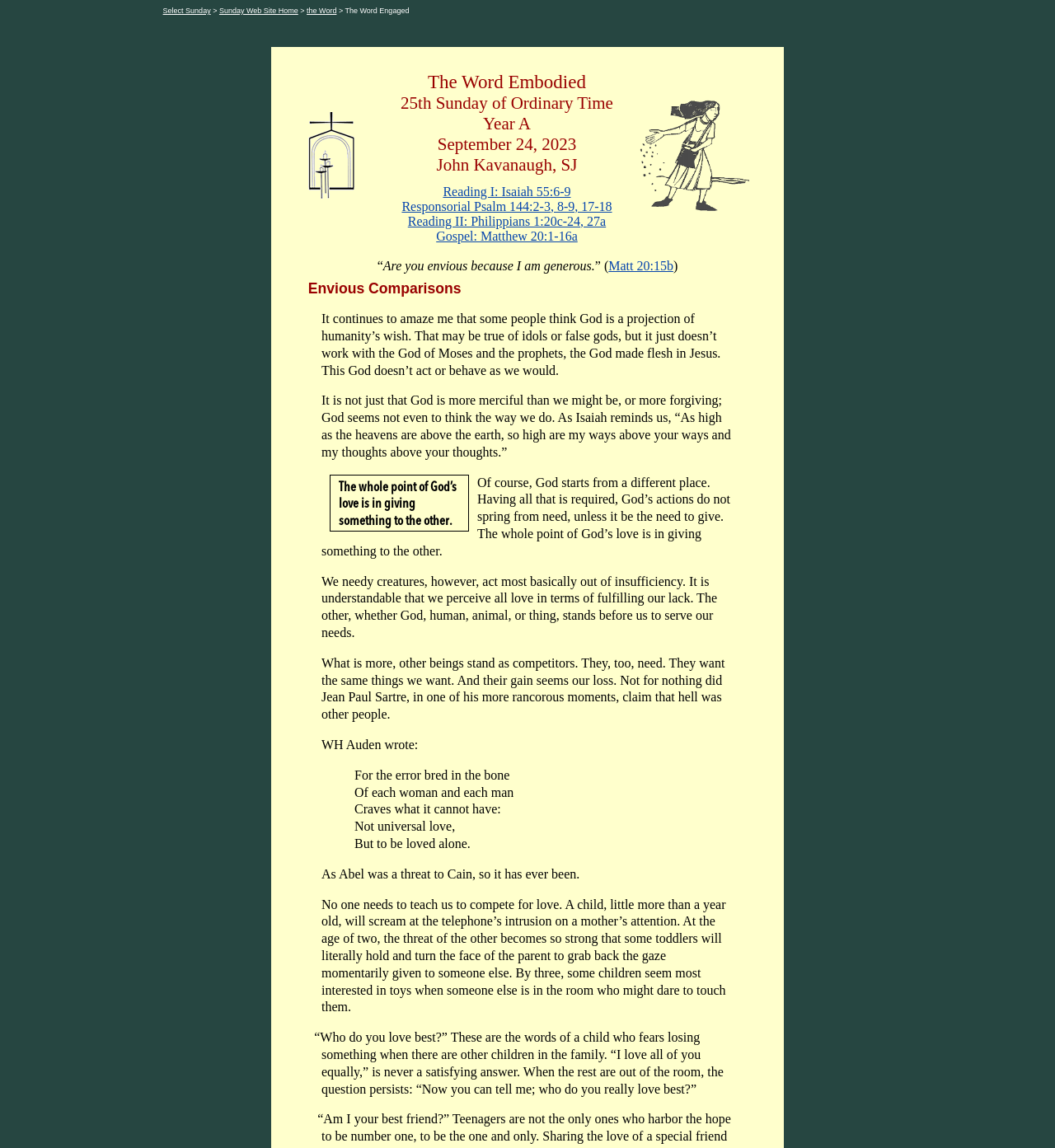What is the title of the webpage?
Based on the screenshot, provide your answer in one word or phrase.

The Word Encountered